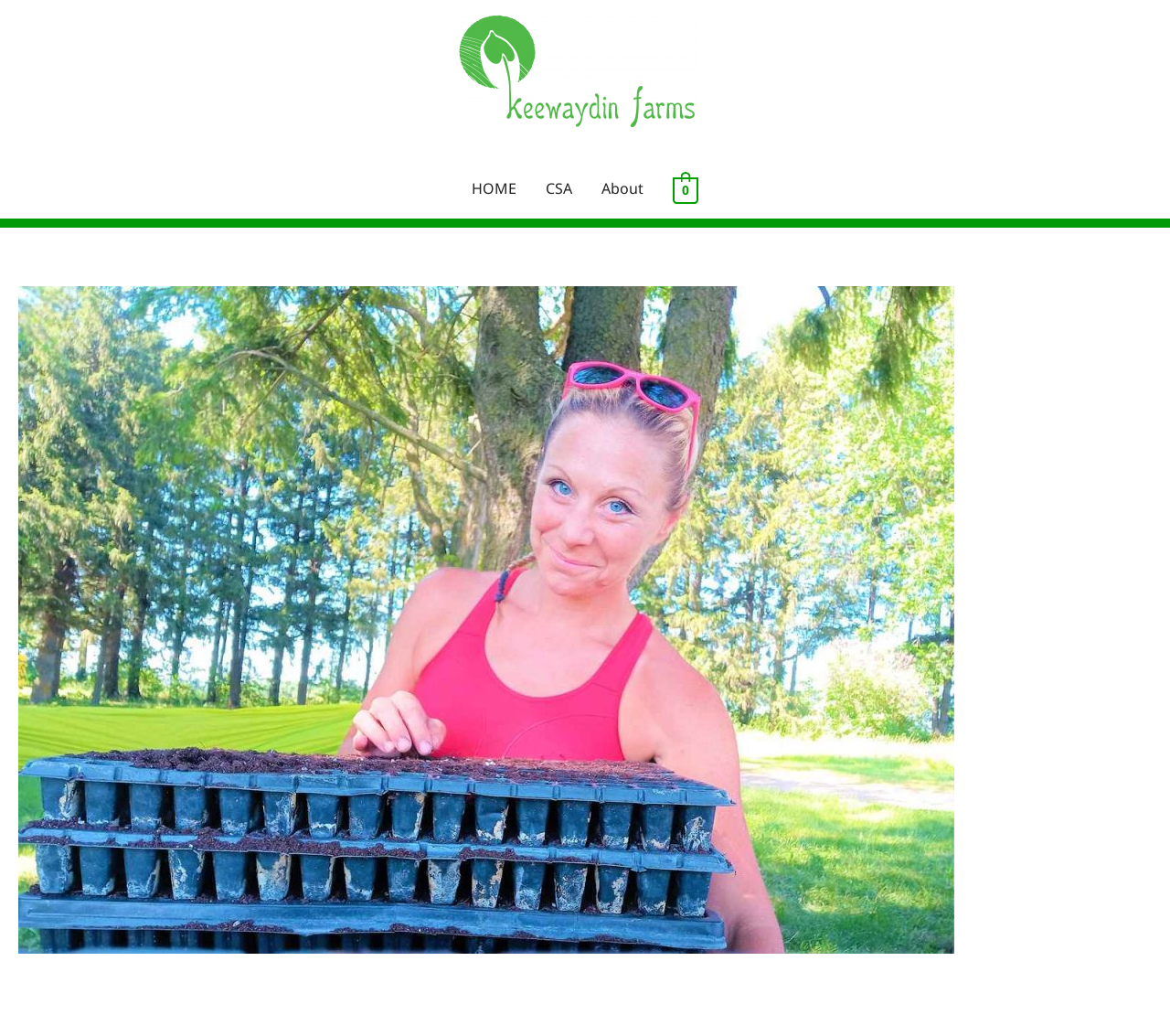What is the main section of the webpage? Analyze the screenshot and reply with just one word or a short phrase.

Header